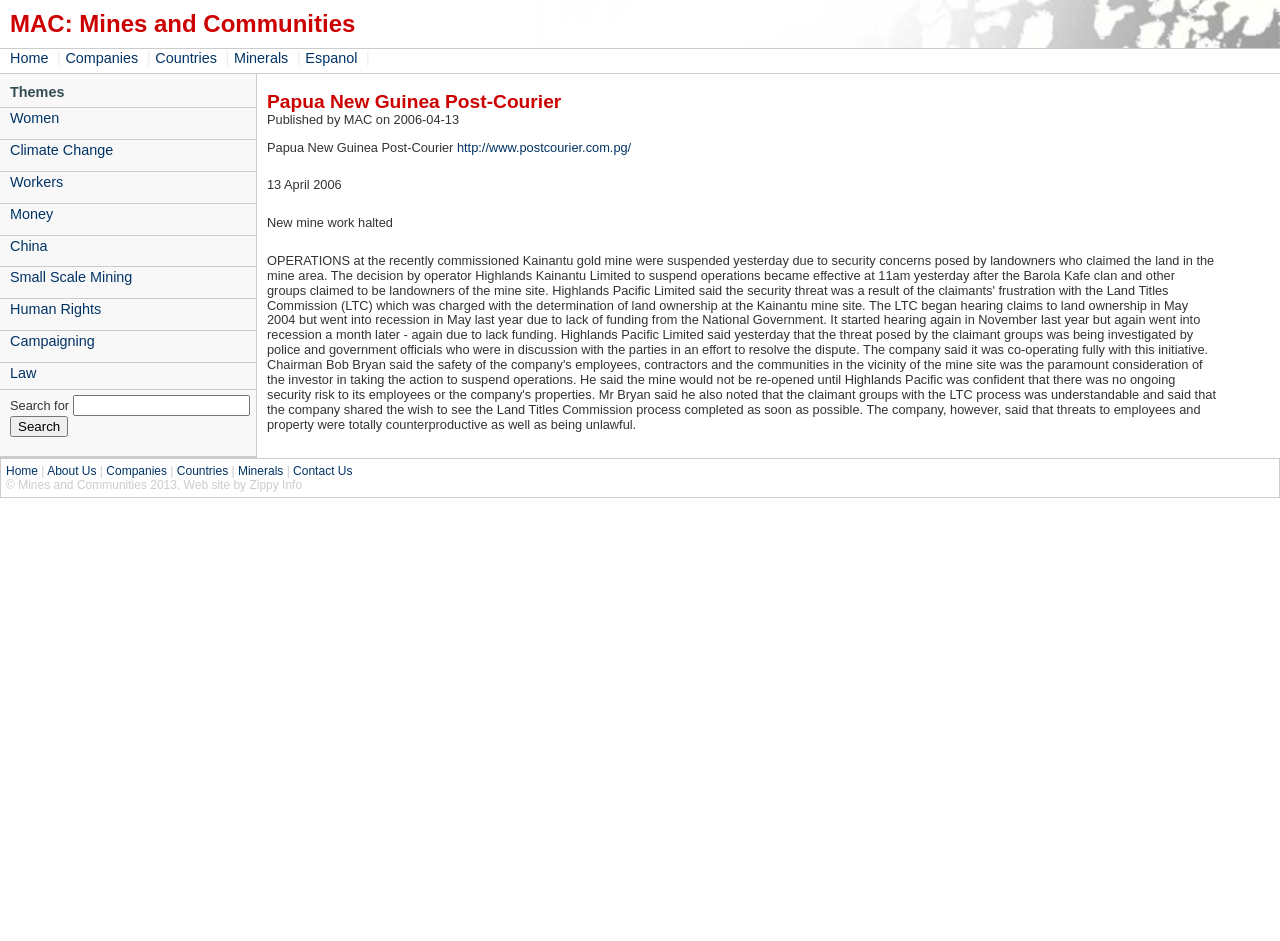Please locate the bounding box coordinates of the element that should be clicked to complete the given instruction: "Search for something".

None